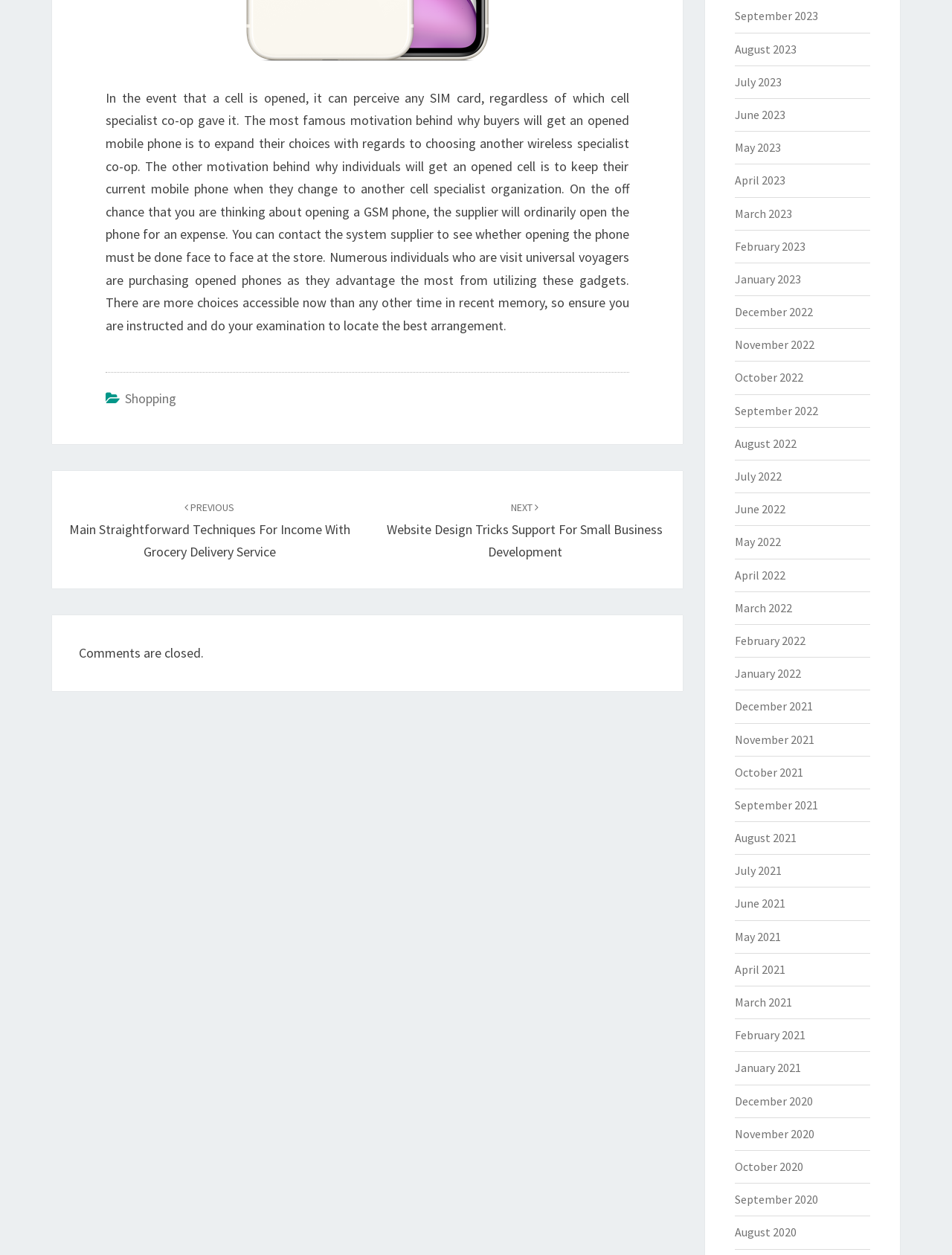What is the main topic of the article?
Based on the image, answer the question with a single word or brief phrase.

Unlocked mobile phones